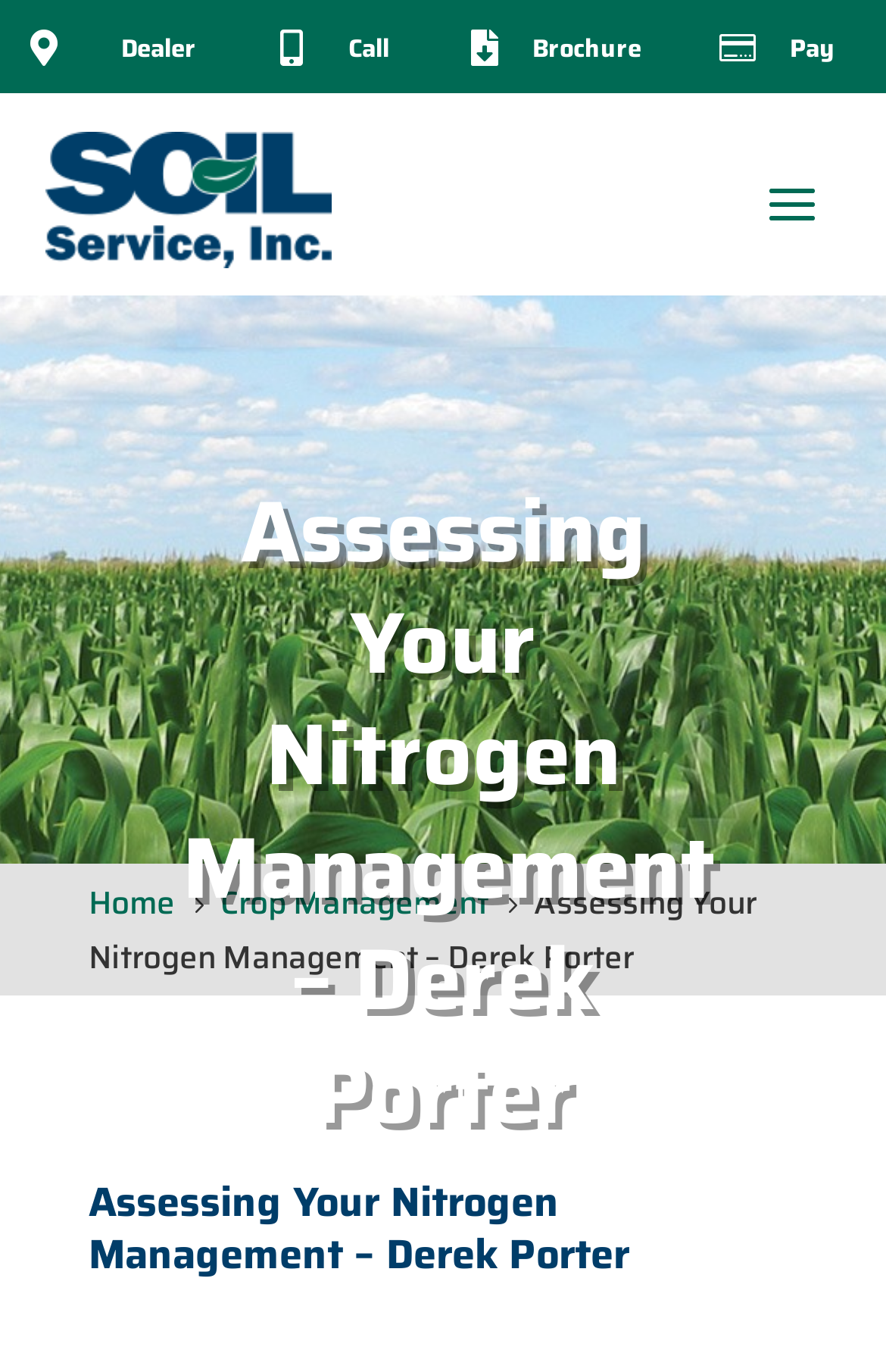Generate an in-depth caption that captures all aspects of the webpage.

The webpage appears to be a blog or article page from Soil Service, Inc, with a focus on assessing nitrogen management in agriculture. 

At the top left of the page, there is a logo of Soil Service, Inc, accompanied by a link to the company's homepage. 

To the right of the logo, there are four navigation links, each represented by an icon and a heading: Dealer, Call, Brochure, and Pay. These links are arranged horizontally, with the Dealer link on the left and the Pay link on the right.

Below the navigation links, there is a main heading that reads "Assessing Your Nitrogen Management – Derek Porter". This heading spans across most of the page, indicating that it is a prominent title.

Further down the page, there are two more links: "Home" and "Crop Management". These links are positioned below the main heading, with the "Home" link on the left and the "Crop Management" link to its right.

At the very bottom of the page, there is another instance of the main heading, "Assessing Your Nitrogen Management – Derek Porter", which suggests that it might be a footer or a repeated title.

The meta description mentions the corn crop in central Illinois, which is likely related to the content of the article or blog post on this webpage. However, the accessibility tree does not provide further information about the article's content.